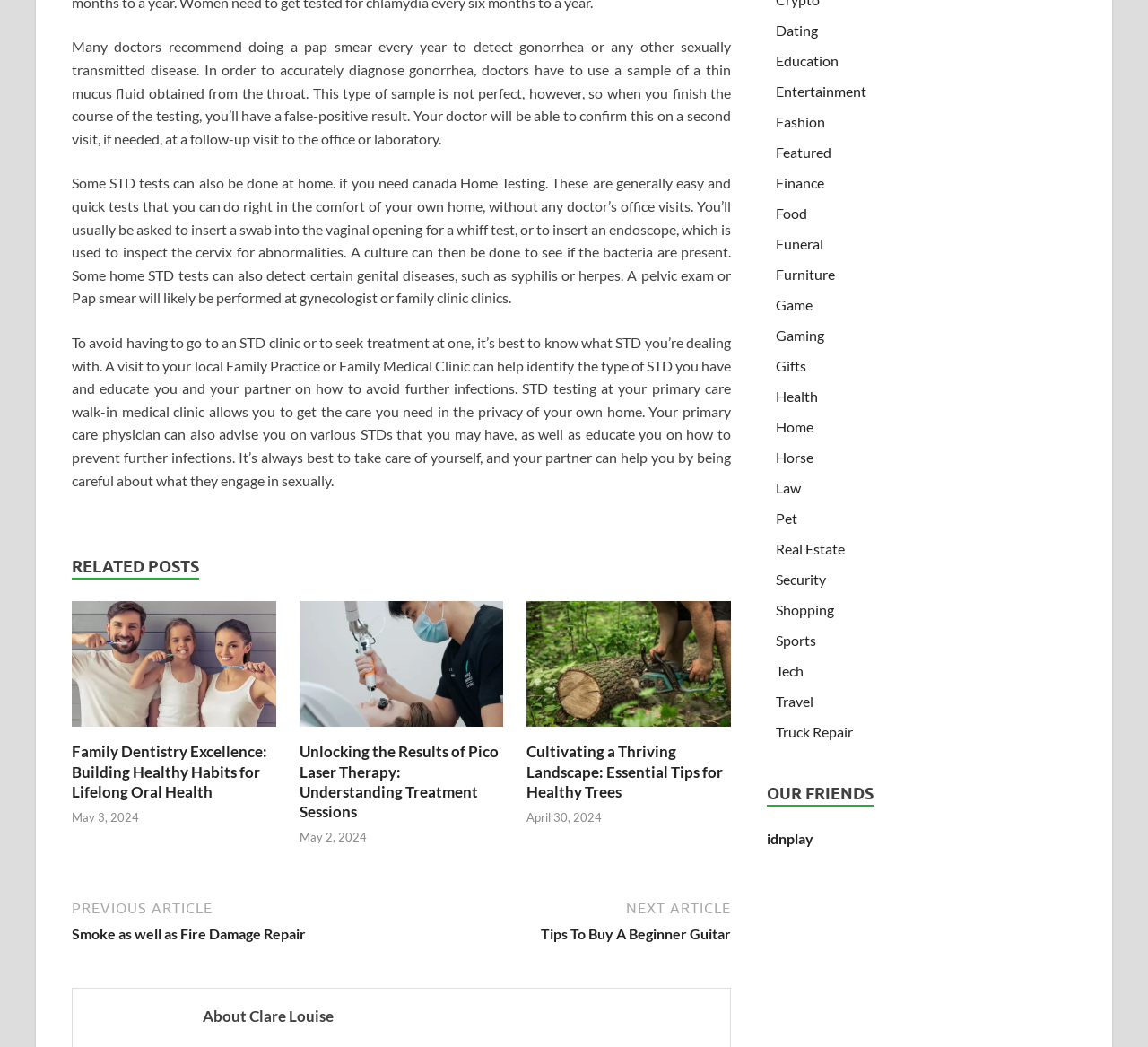Please indicate the bounding box coordinates of the element's region to be clicked to achieve the instruction: "Read the article 'Family Dentistry Excellence: Building Healthy Habits for Lifelong Oral Health'". Provide the coordinates as four float numbers between 0 and 1, i.e., [left, top, right, bottom].

[0.062, 0.69, 0.241, 0.706]